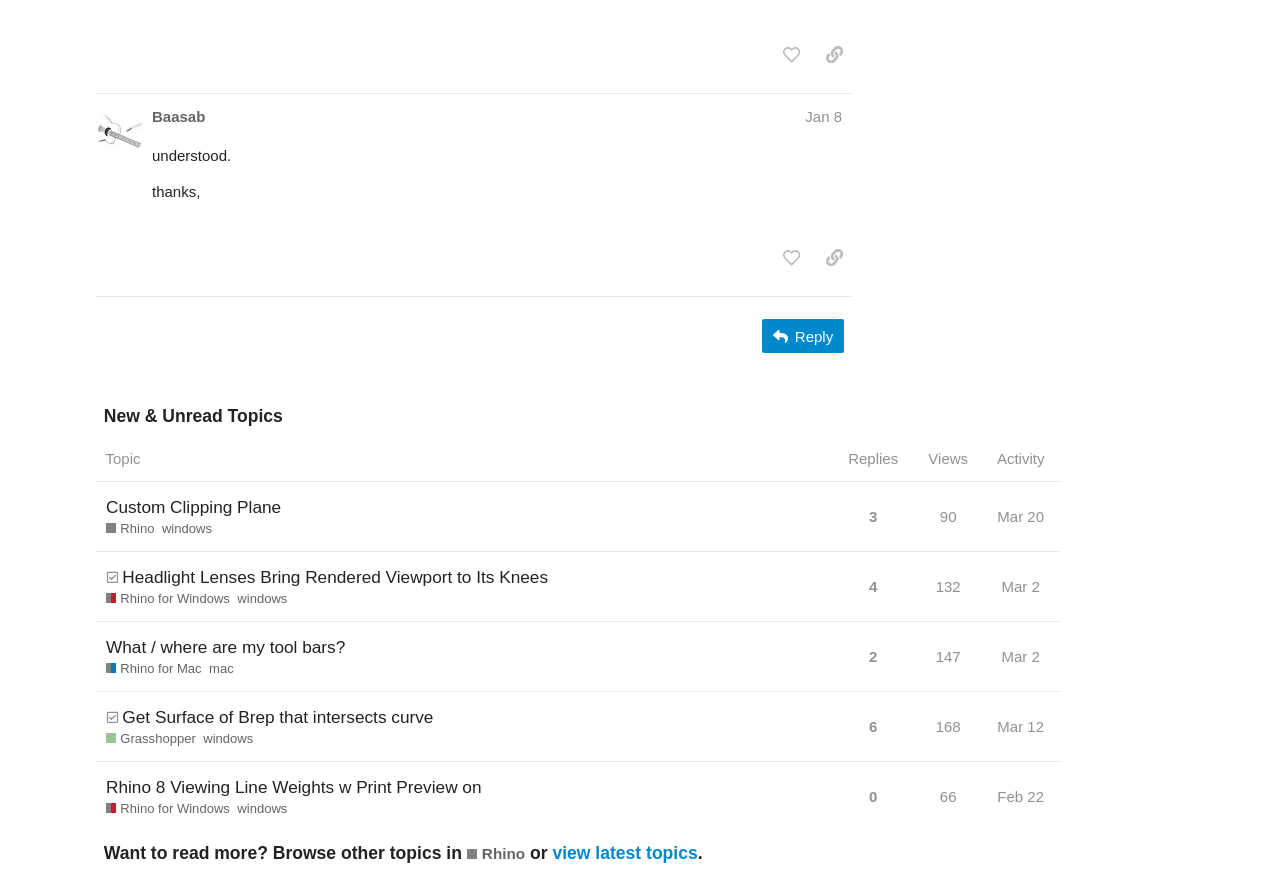Please answer the following question using a single word or phrase: 
How many views does the last post have?

168